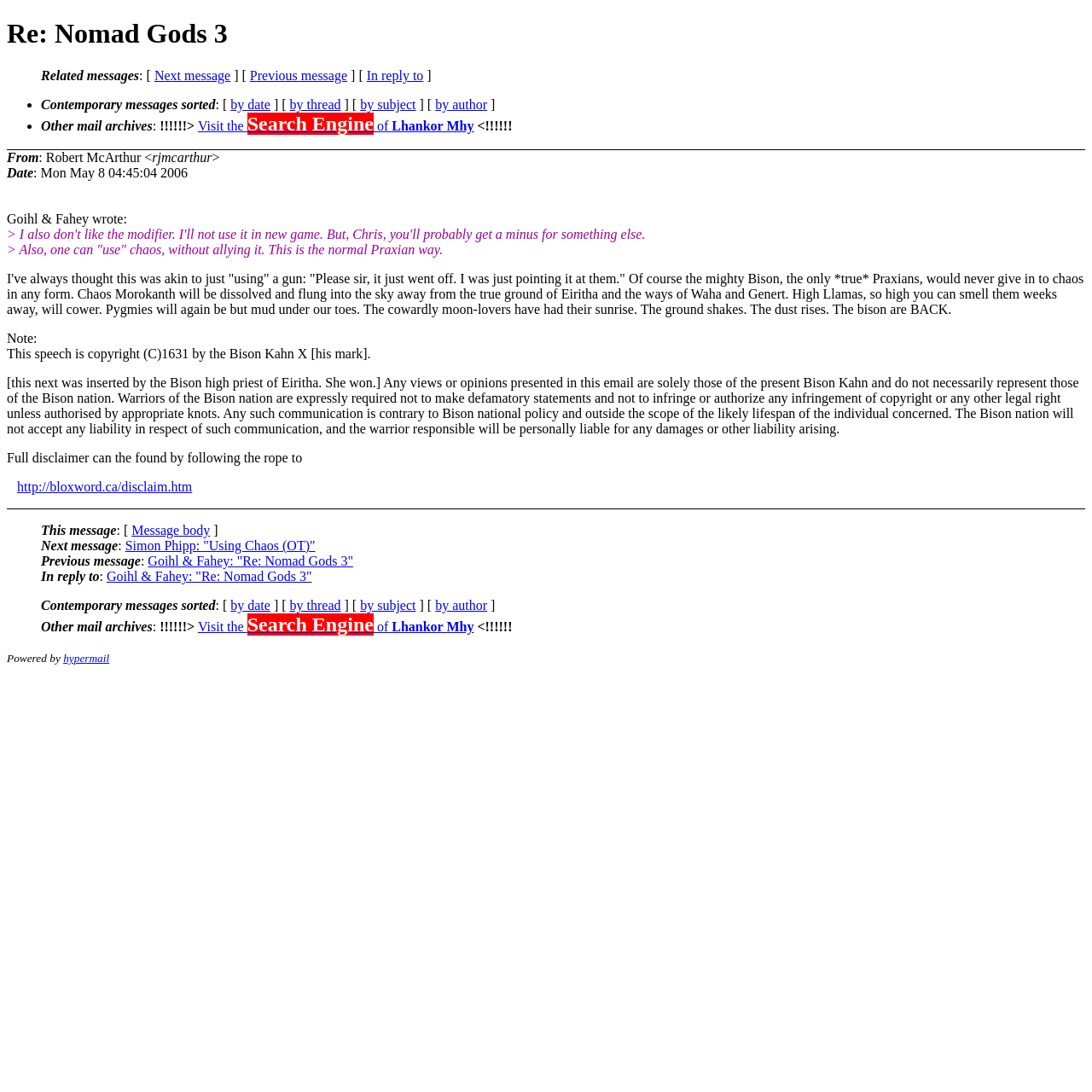What is the name of the search engine mentioned?
Refer to the image and provide a detailed answer to the question.

The search engine mentioned in the webpage is 'Lhankor Mhy', which is linked to from the text 'Visit the Search Engine of Lhankor Mhy'.